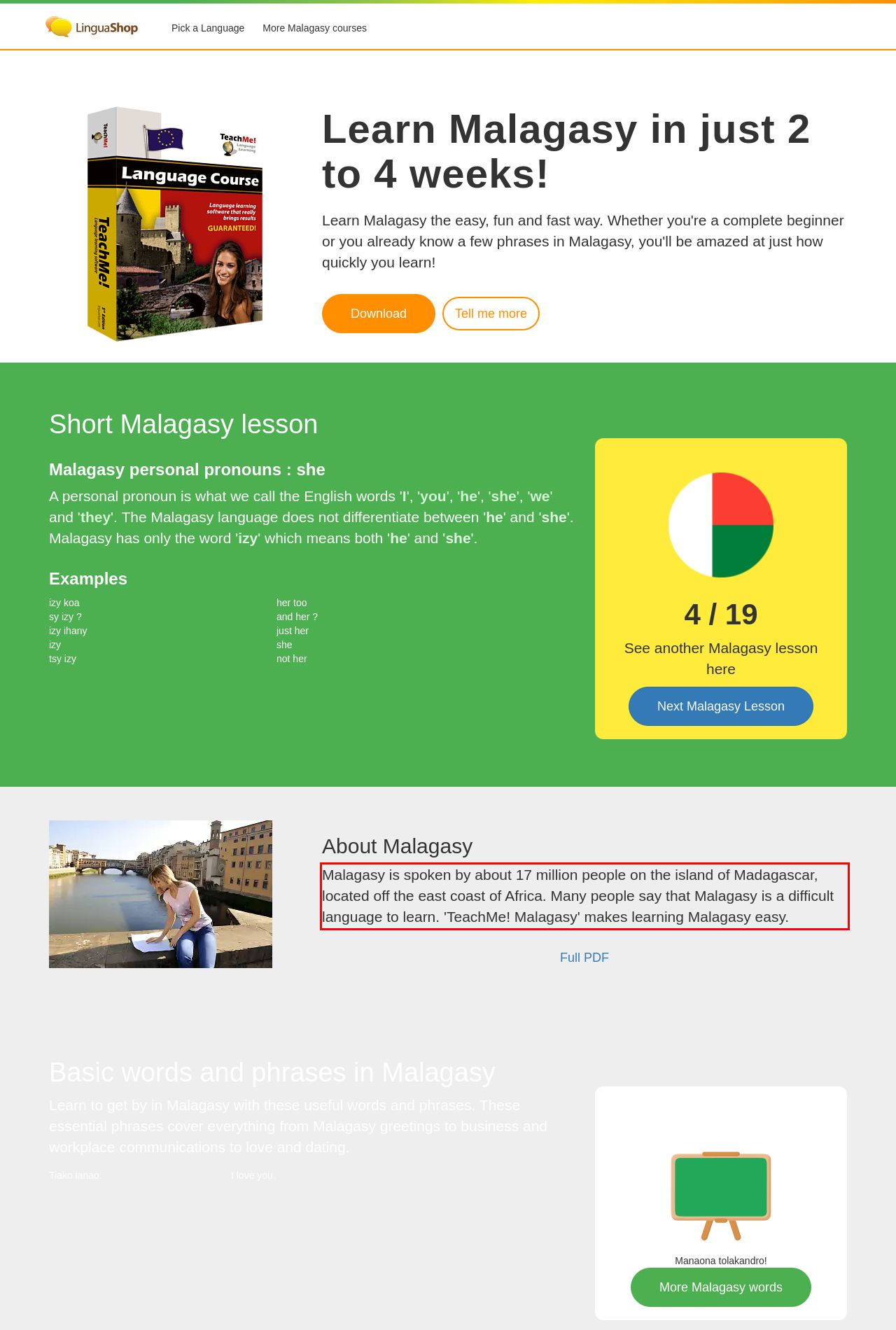Look at the provided screenshot of the webpage and perform OCR on the text within the red bounding box.

Malagasy is spoken by about 17 million people on the island of Madagascar, located off the east coast of Africa. Many people say that Malagasy is a difficult language to learn. 'TeachMe! Malagasy' makes learning Malagasy easy.